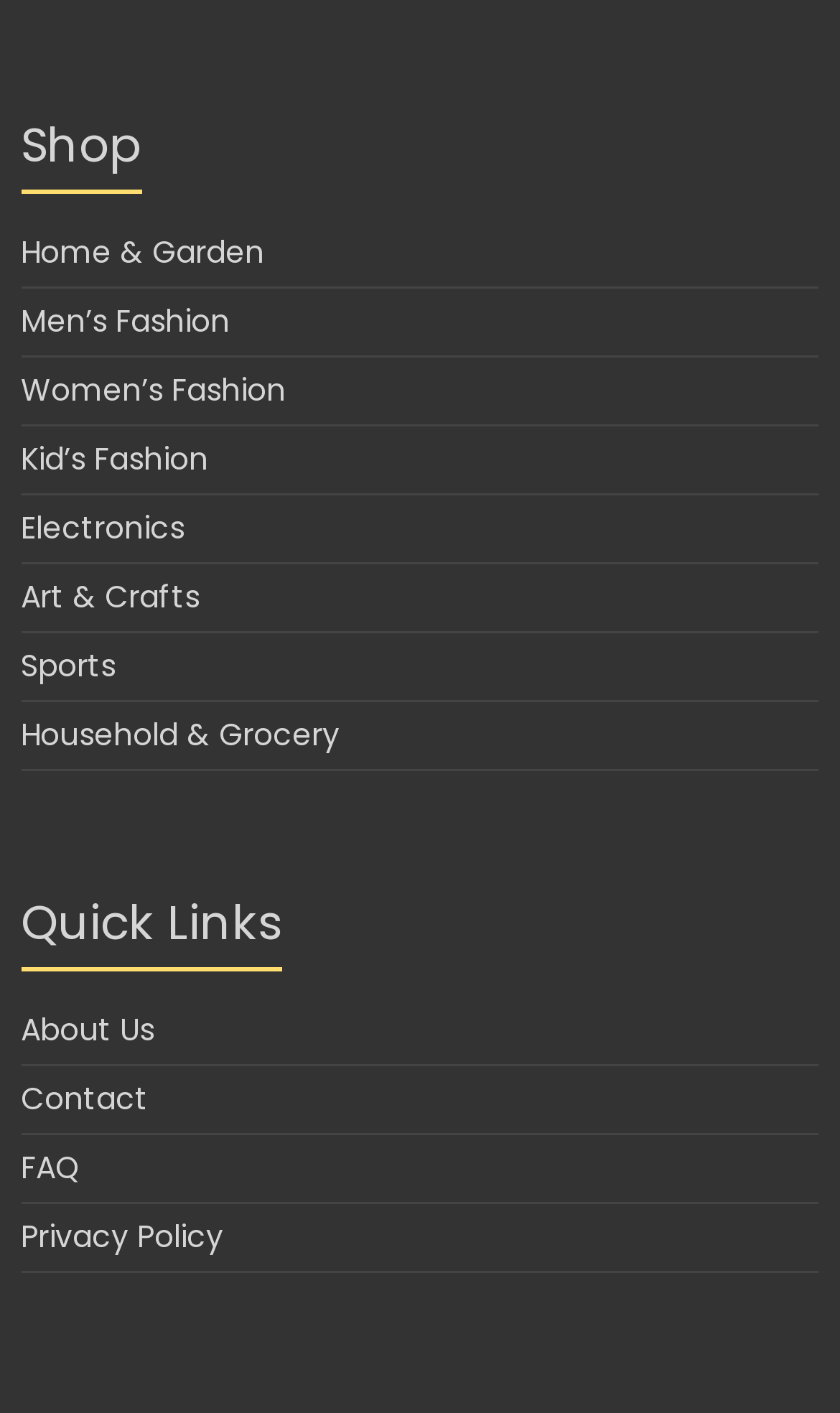Can you provide the bounding box coordinates for the element that should be clicked to implement the instruction: "View Electronics products"?

[0.025, 0.359, 0.22, 0.389]